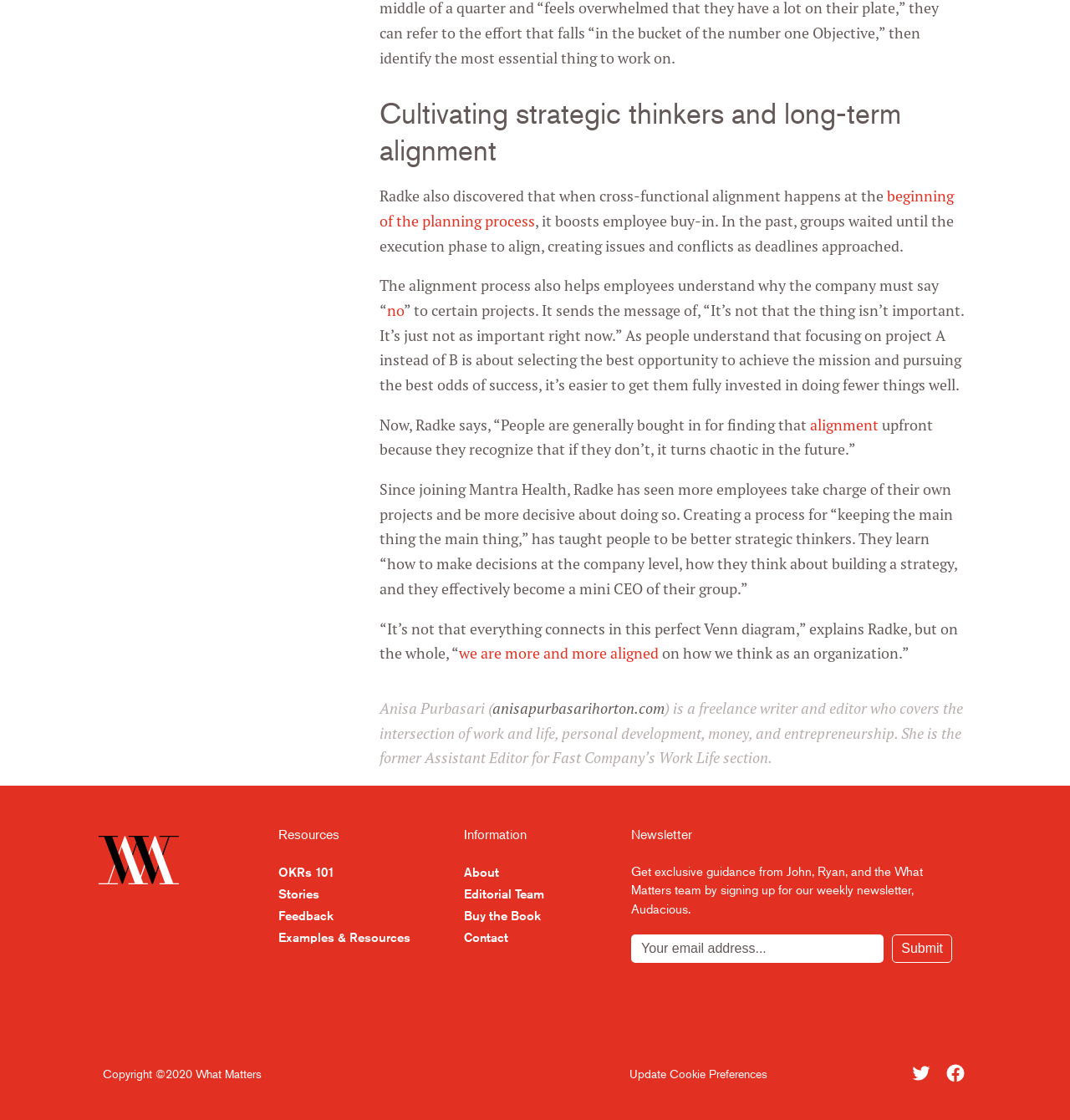Respond with a single word or phrase:
What is the name of the newsletter?

Audacious